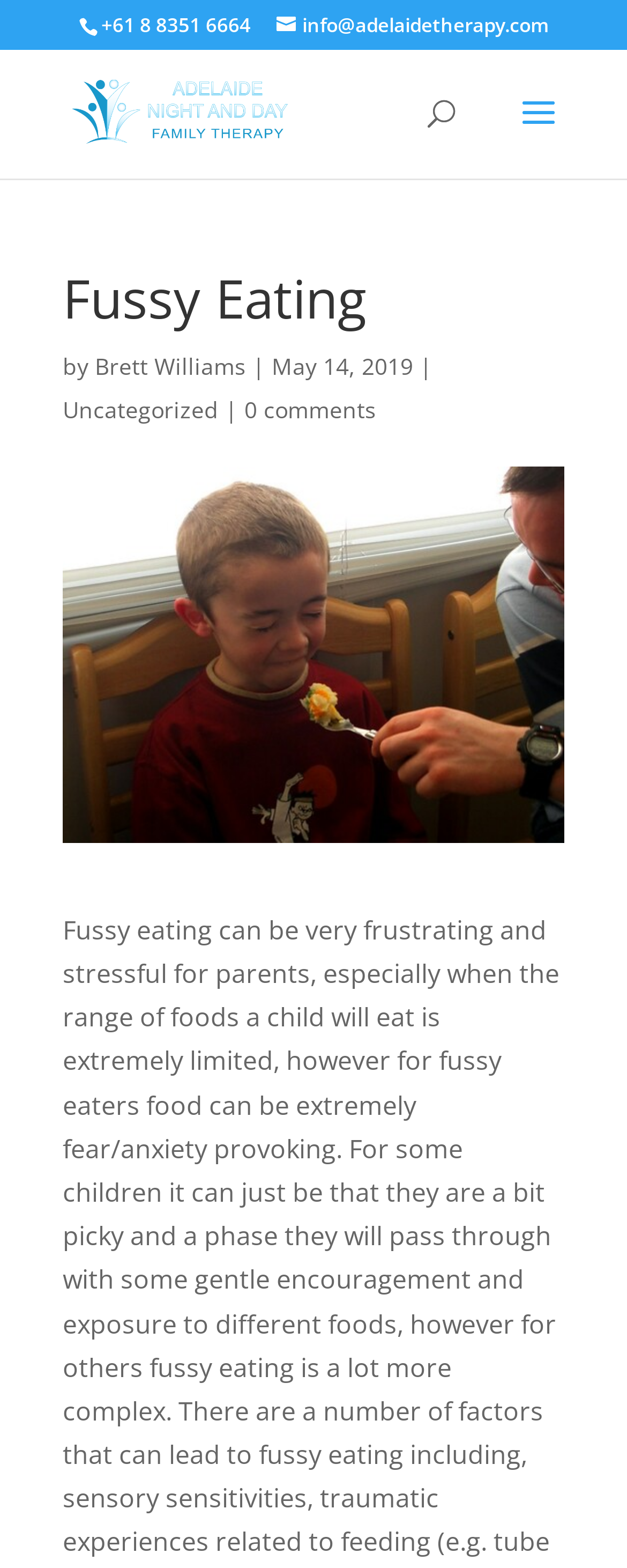What is the phone number on the webpage?
Please give a detailed and elaborate answer to the question based on the image.

I found the phone number by looking at the static text element with the bounding box coordinates [0.162, 0.007, 0.4, 0.025], which contains the phone number '+61 8 8351 6664'.